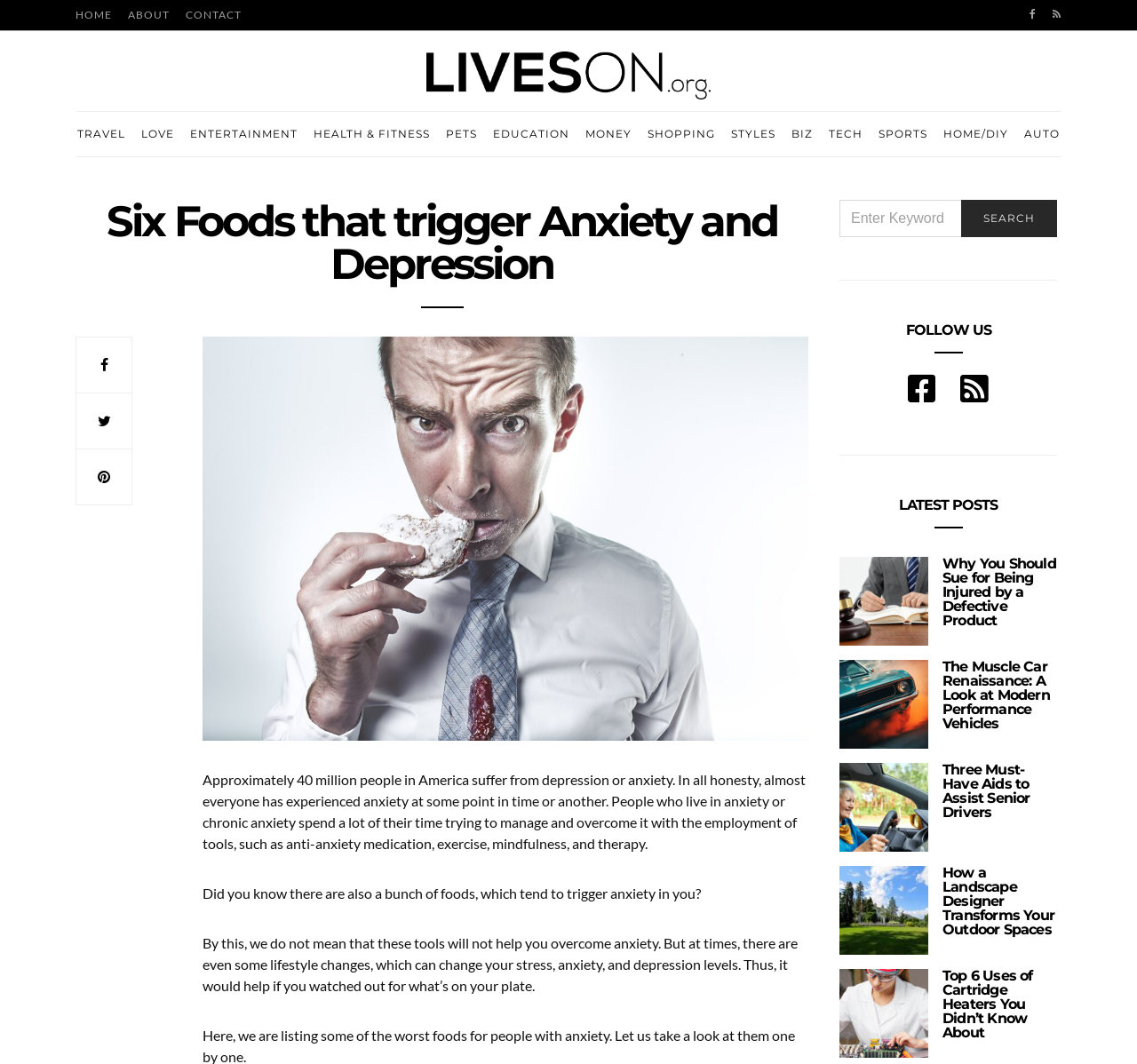Locate the bounding box coordinates of the clickable area needed to fulfill the instruction: "Click on the HOME link".

[0.066, 0.0, 0.098, 0.028]